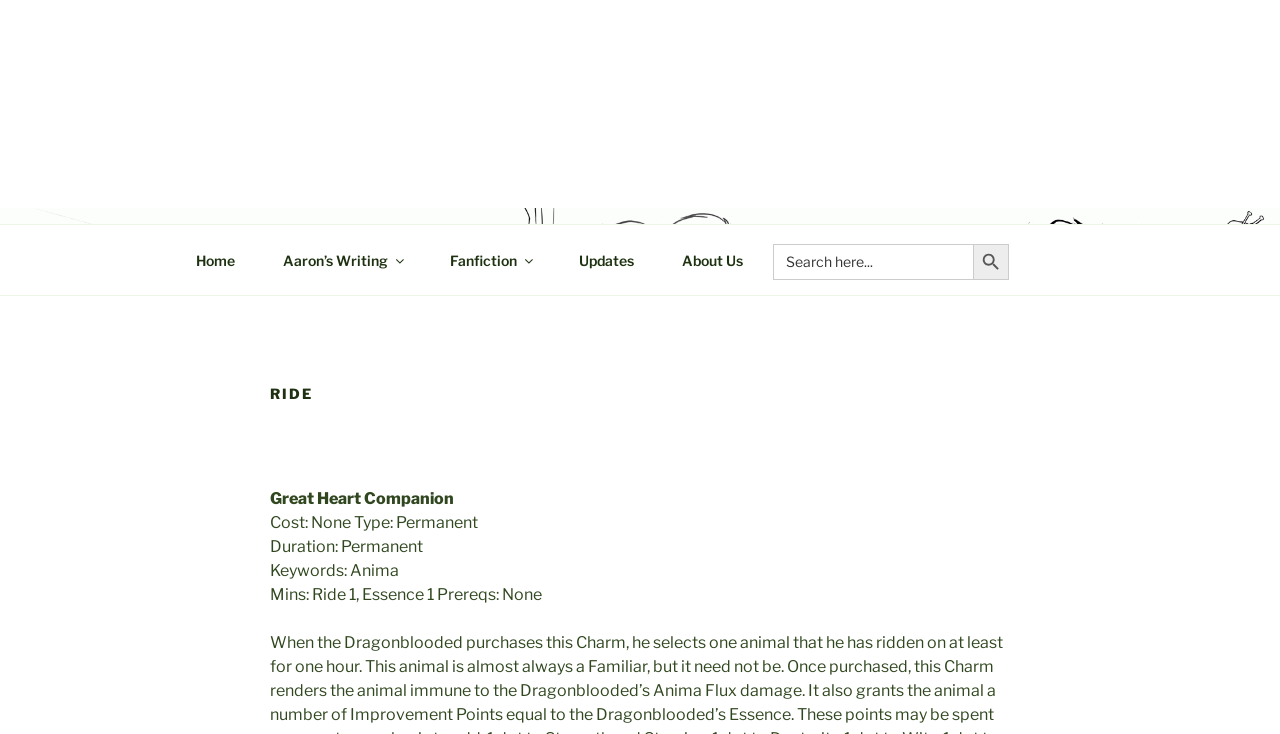From the webpage screenshot, predict the bounding box of the UI element that matches this description: "About Us".

[0.519, 0.321, 0.594, 0.388]